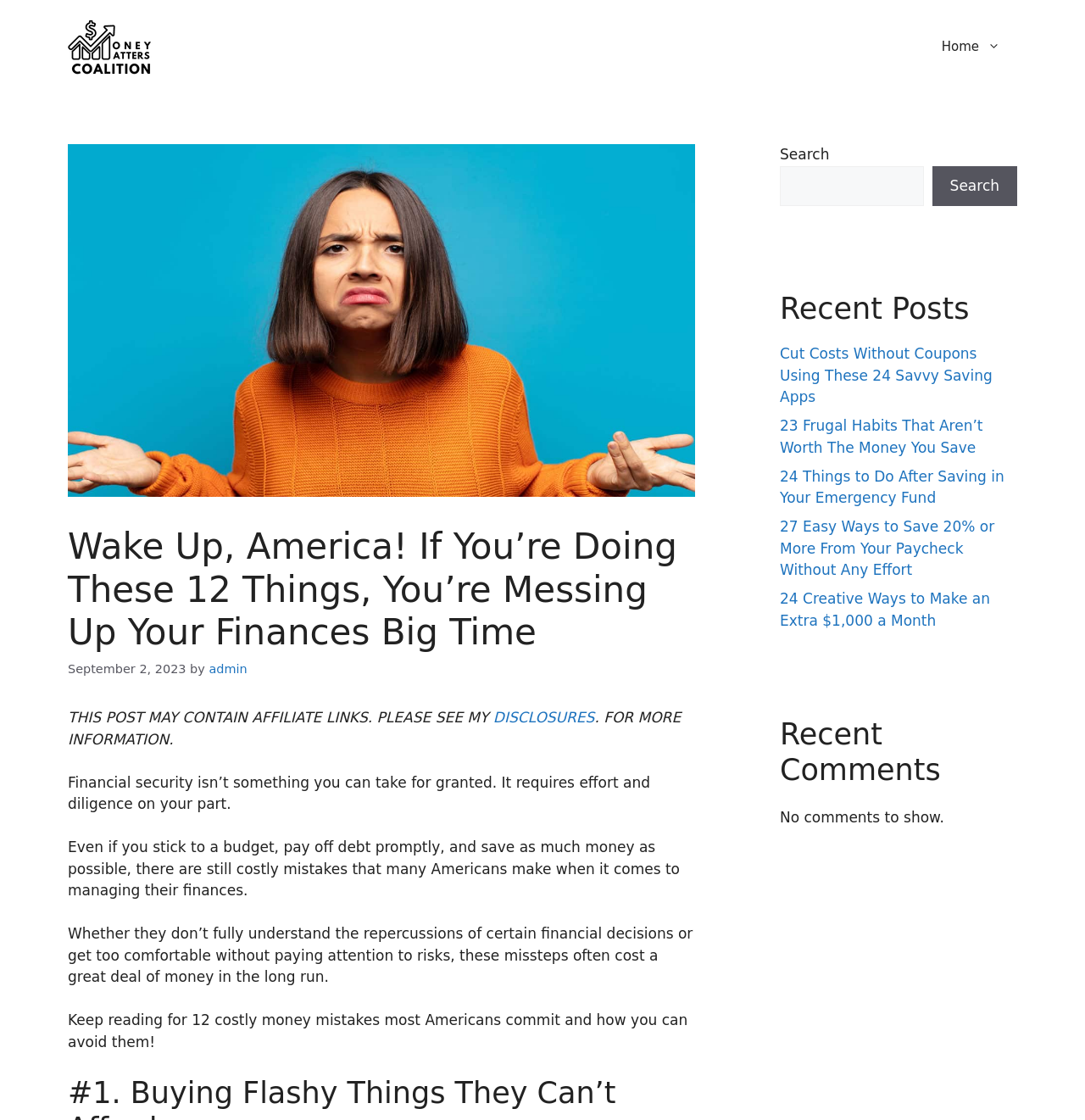Select the bounding box coordinates of the element I need to click to carry out the following instruction: "Click the 'Home' link".

[0.852, 0.019, 0.938, 0.064]